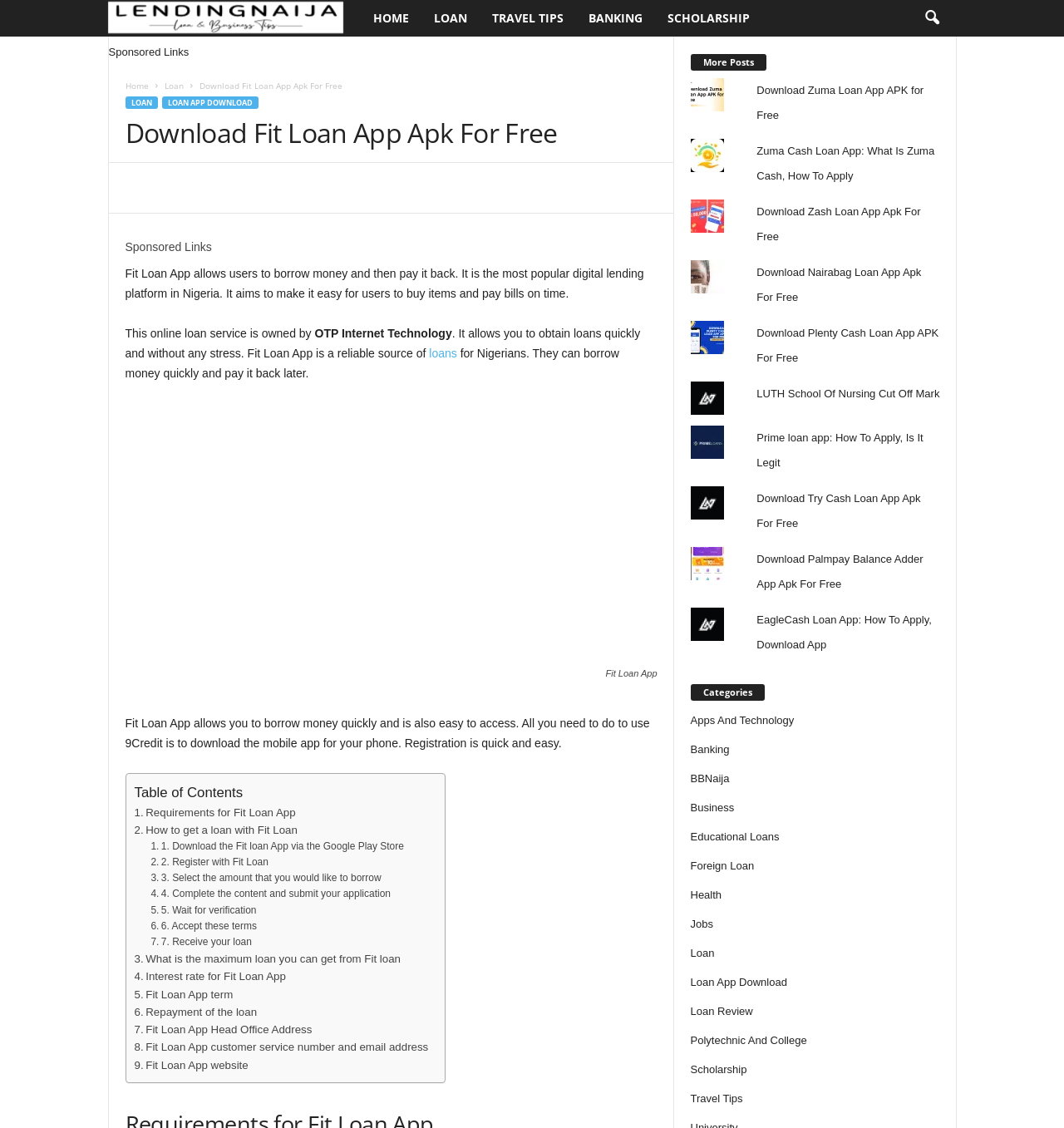Please extract and provide the main headline of the webpage.

Download Fit Loan App Apk For Free